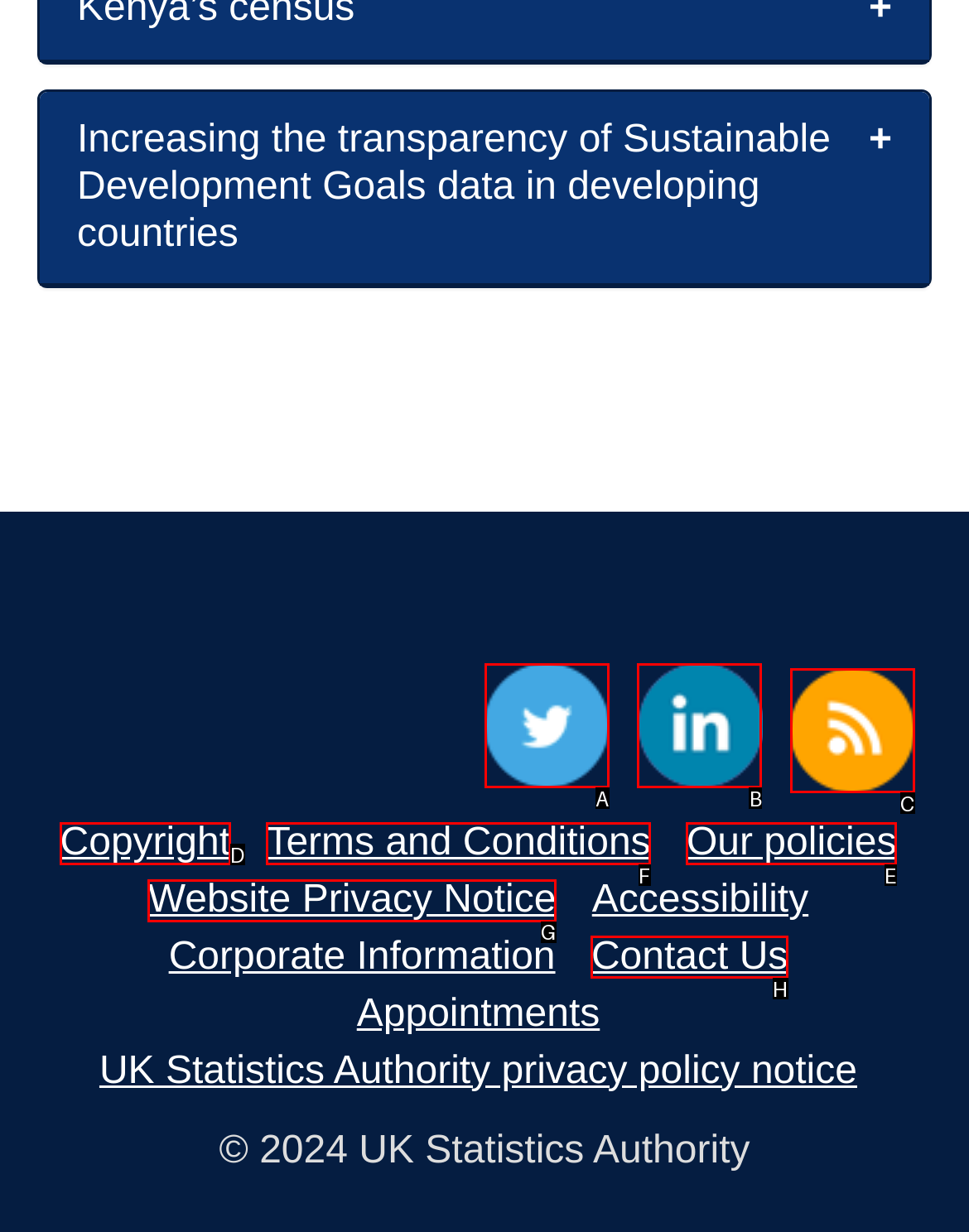Select the appropriate letter to fulfill the given instruction: View terms and conditions
Provide the letter of the correct option directly.

F